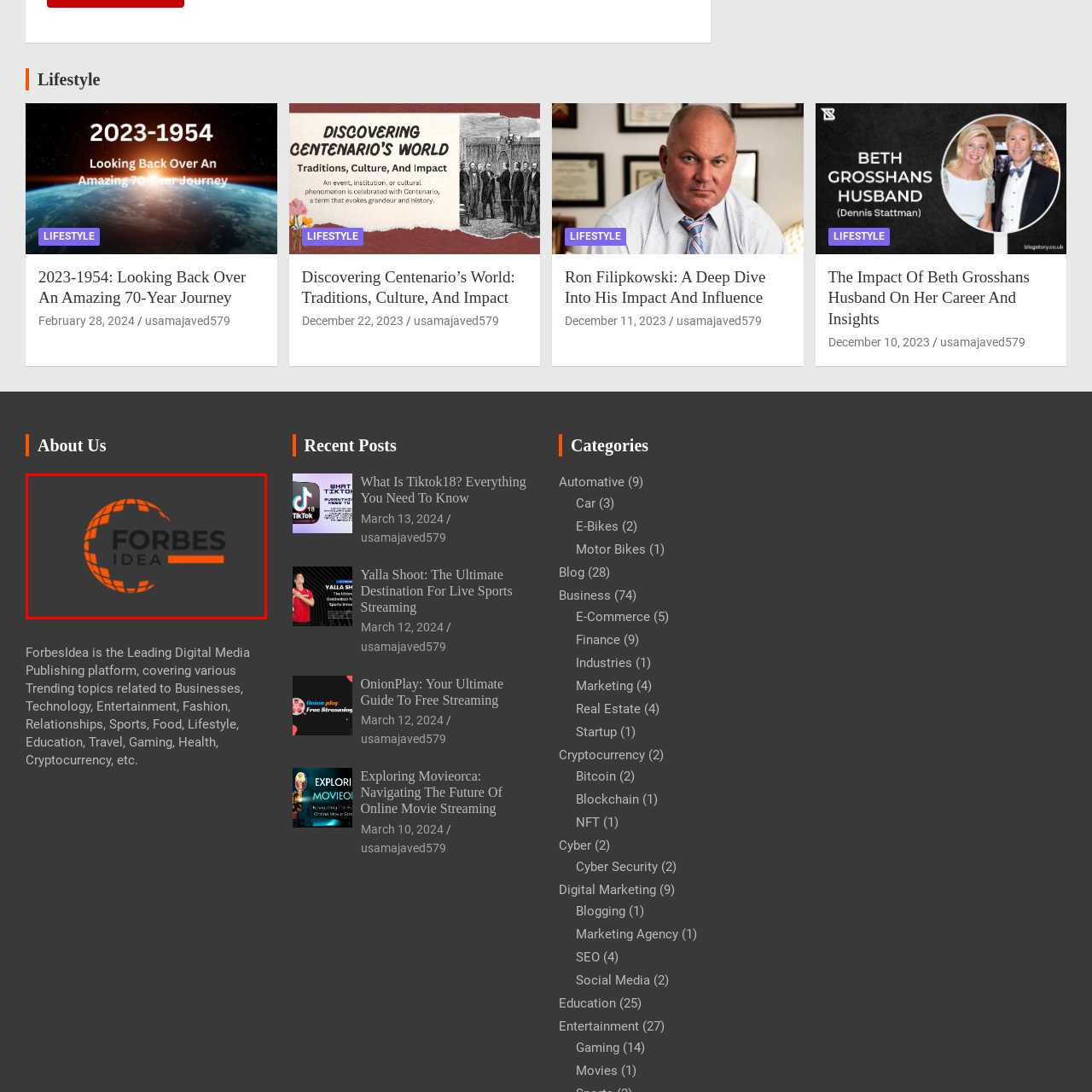Focus on the section marked by the red bounding box and reply with a single word or phrase: What is positioned beneath 'FORBES'?

IDEA